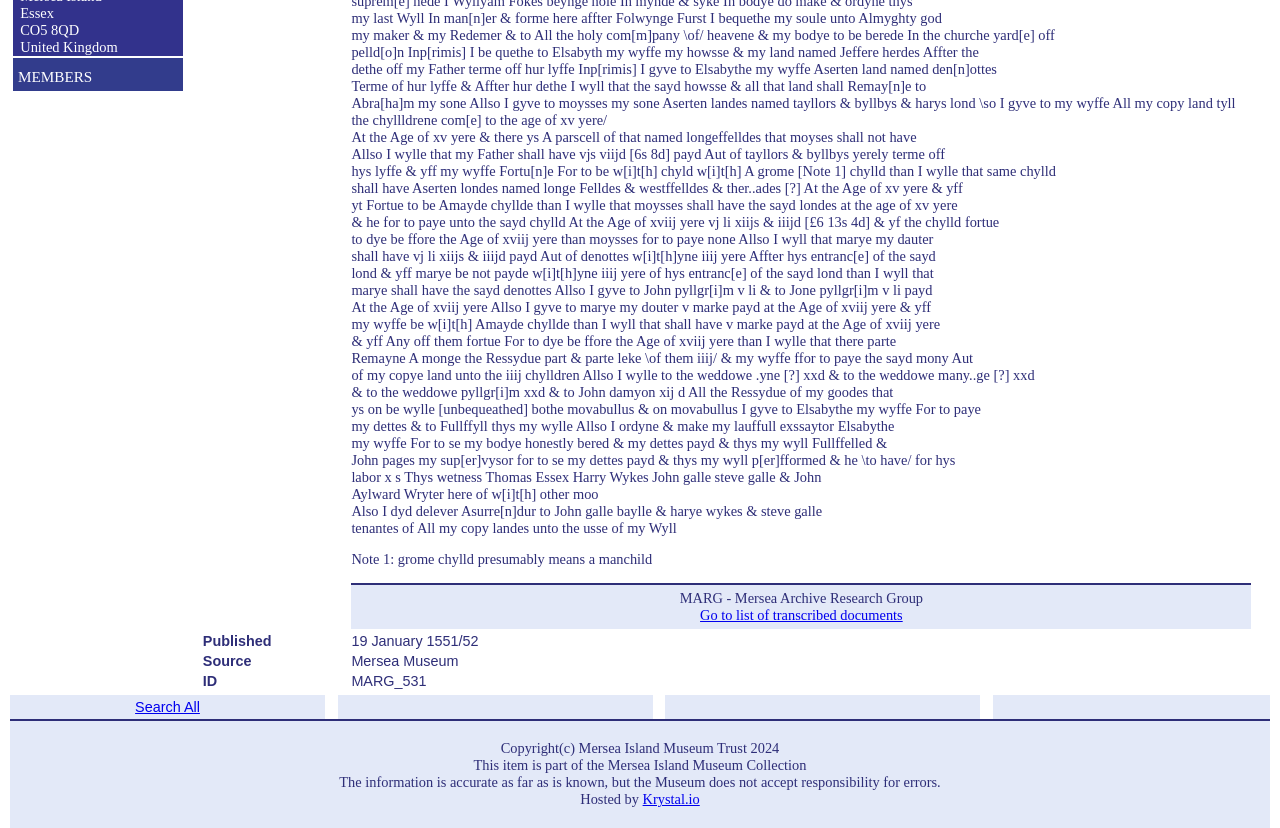Provide the bounding box coordinates for the UI element that is described by this text: "Search All". The coordinates should be in the form of four float numbers between 0 and 1: [left, top, right, bottom].

[0.106, 0.844, 0.156, 0.863]